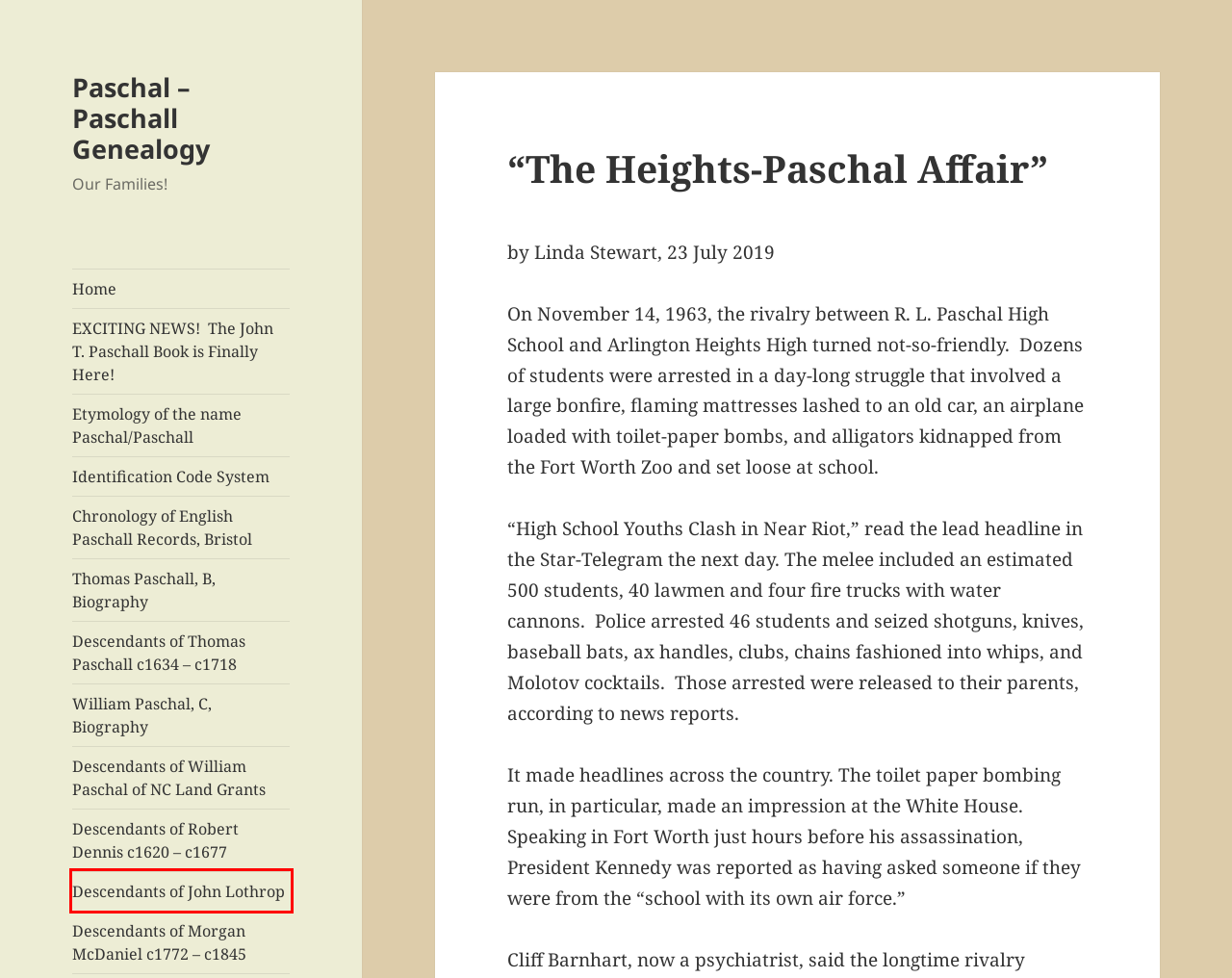You have a screenshot of a webpage, and a red bounding box highlights an element. Select the webpage description that best fits the new page after clicking the element within the bounding box. Options are:
A. rdennis
B. xcpas
C. Chronology of English Paschall Records, Bristol – Paschal – Paschall Genealogy
D. Lothrop
E. MMcdan
F. Identification Code System – Paschal – Paschall Genealogy
G. tomBpas
H. EXCITING NEWS!  The John T. Paschall Book is Finally Here! – Paschal – Paschall Genealogy

D